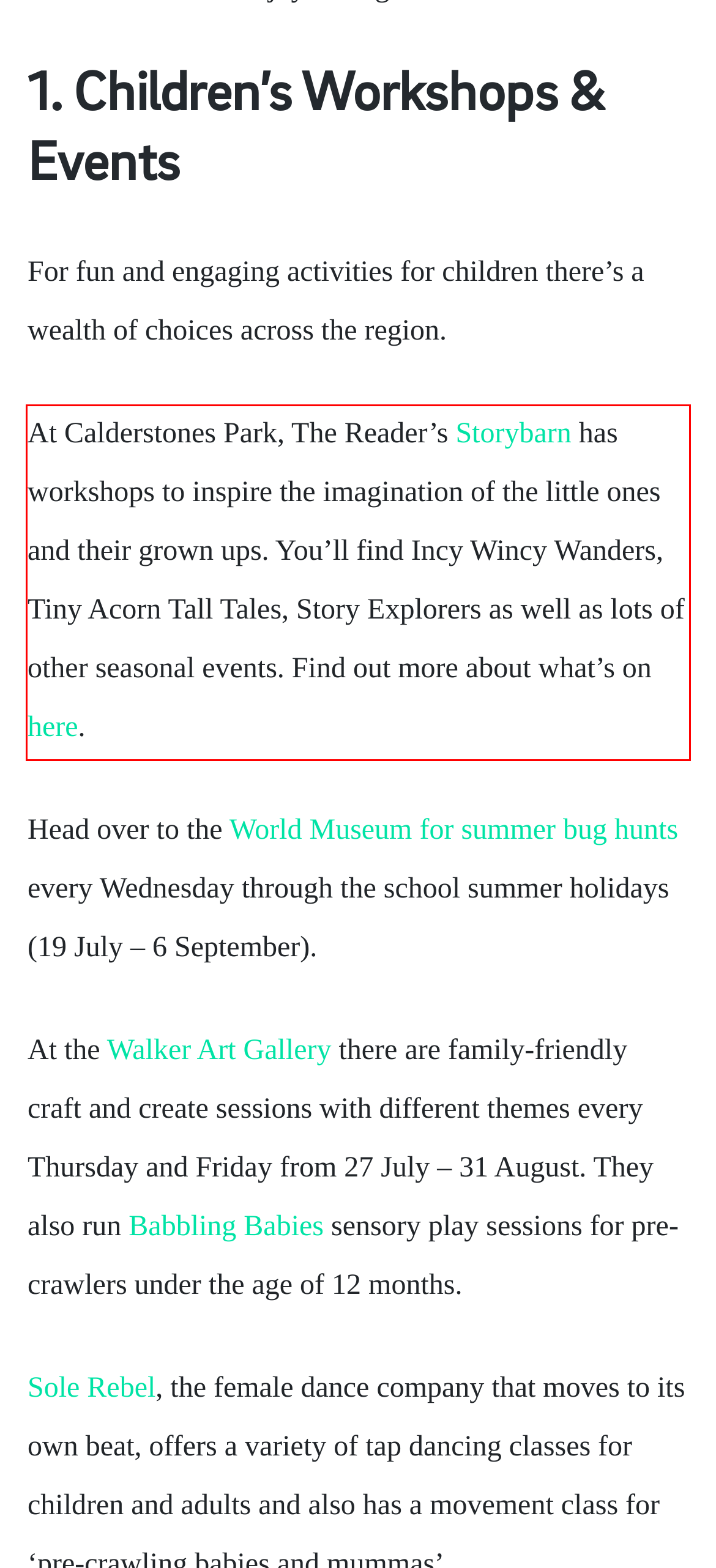Given a screenshot of a webpage with a red bounding box, extract the text content from the UI element inside the red bounding box.

At Calderstones Park, The Reader’s Storybarn has workshops to inspire the imagination of the little ones and their grown ups. You’ll find Incy Wincy Wanders, Tiny Acorn Tall Tales, Story Explorers as well as lots of other seasonal events. Find out more about what’s on here.